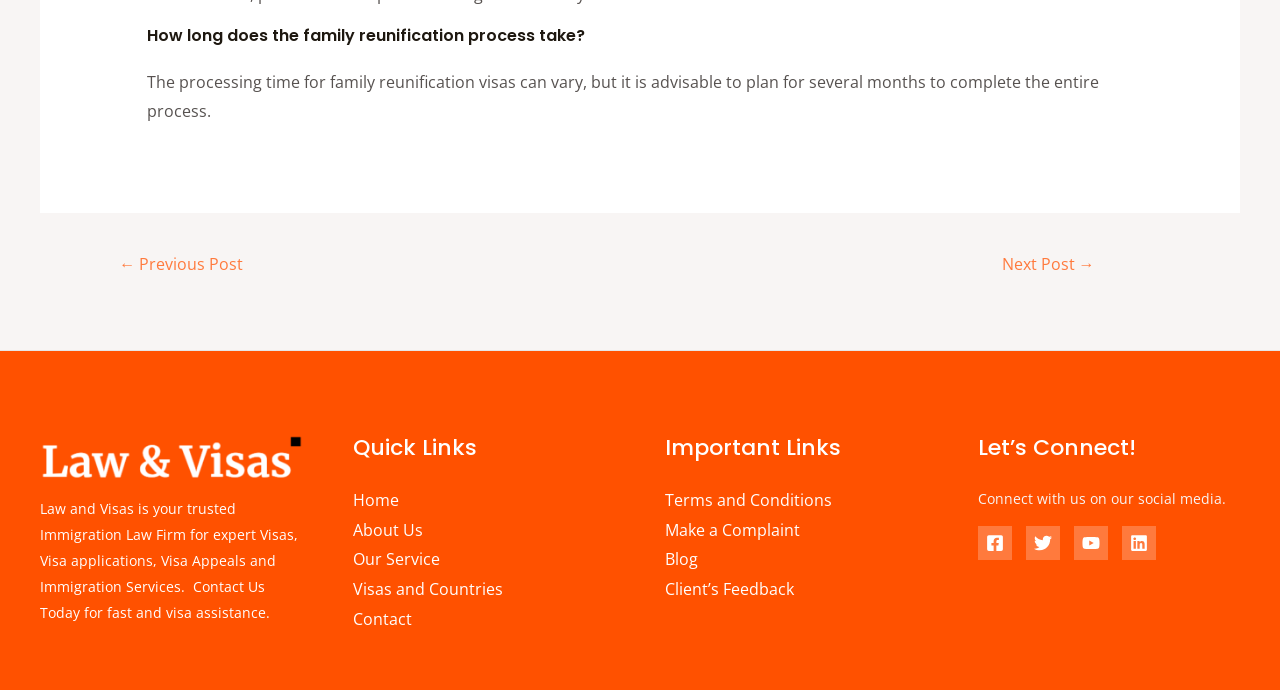Locate the bounding box coordinates of the clickable region to complete the following instruction: "Click on the '← Previous Post' link."

[0.074, 0.357, 0.209, 0.411]